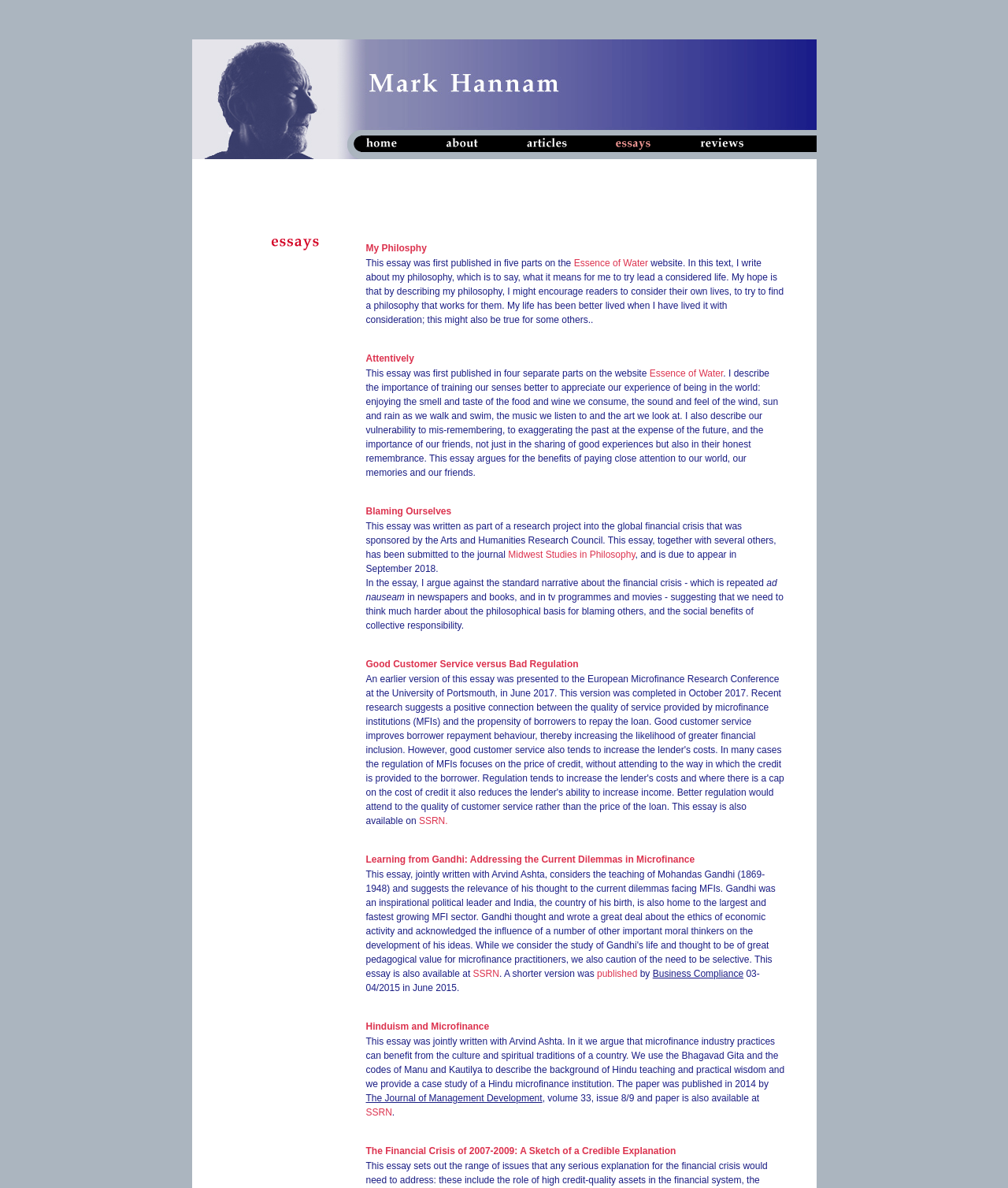Please specify the coordinates of the bounding box for the element that should be clicked to carry out this instruction: "read the essay 'Blaming Ourselves'". The coordinates must be four float numbers between 0 and 1, formatted as [left, top, right, bottom].

[0.363, 0.426, 0.448, 0.435]